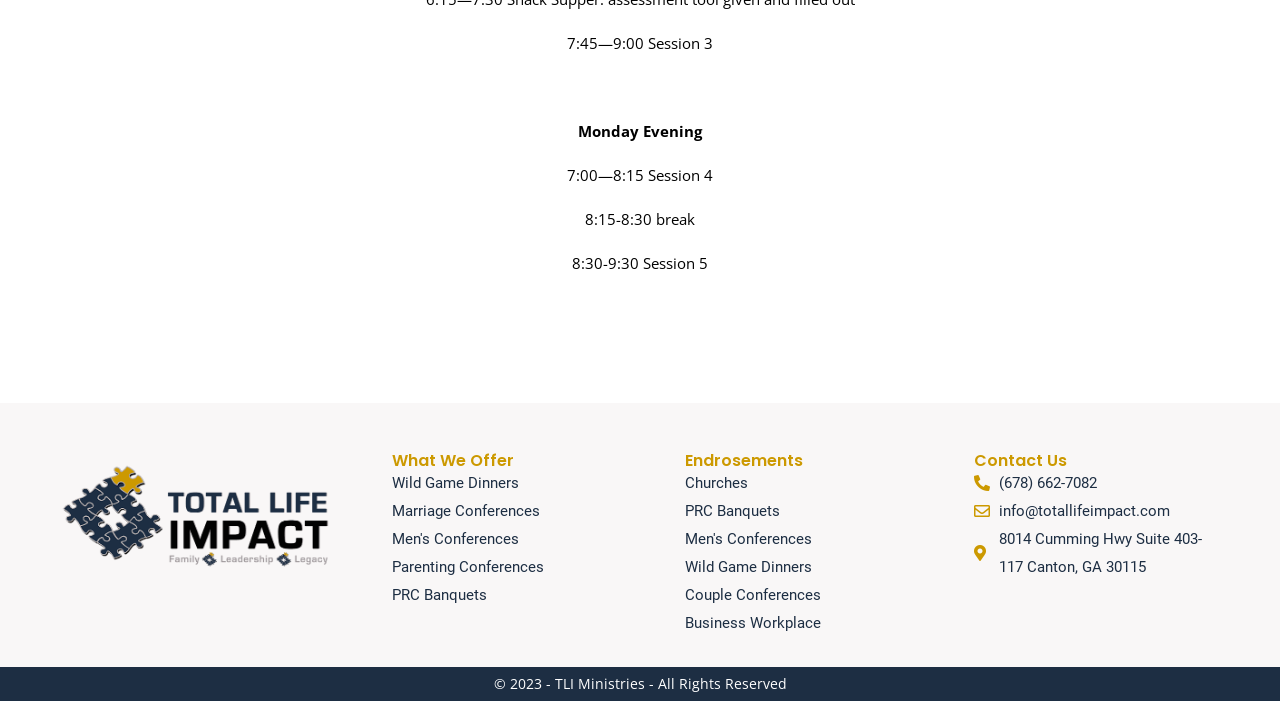Identify the bounding box coordinates of the HTML element based on this description: "Wild Game Dinners".

[0.535, 0.789, 0.634, 0.829]